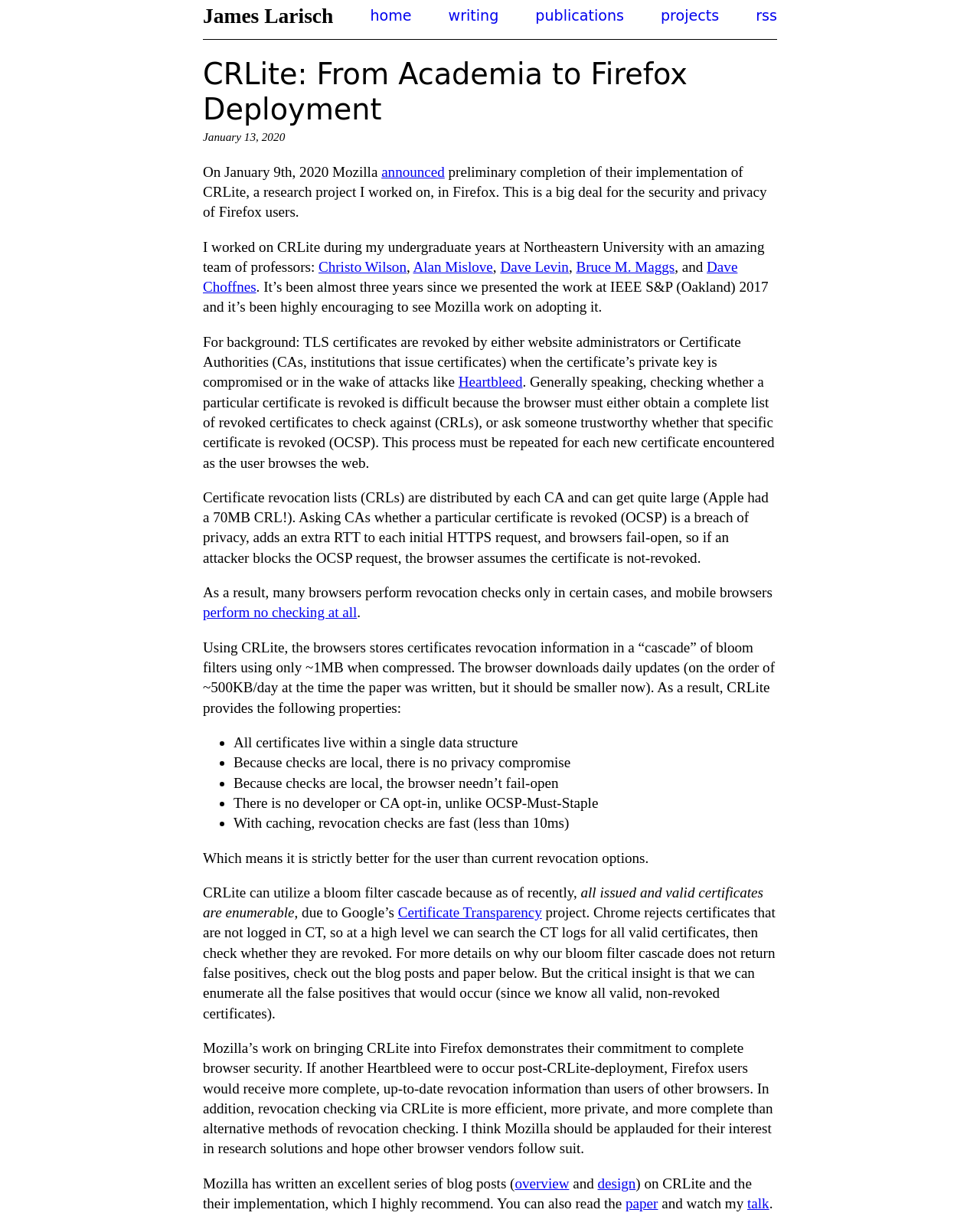What is the benefit of CRLite for Firefox users?
Craft a detailed and extensive response to the question.

According to the webpage, CRLite provides more complete and up-to-date revocation information for Firefox users, which means they will receive better security protection than users of other browsers.